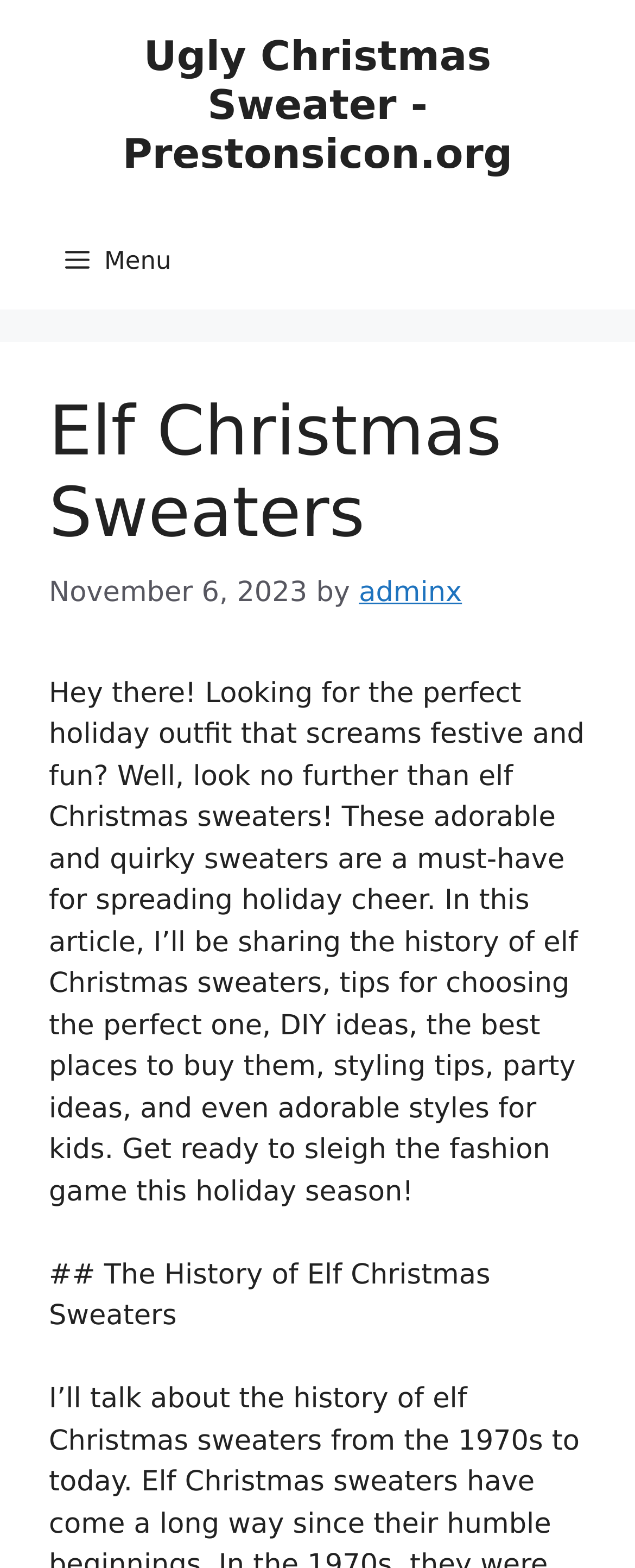Reply to the question with a single word or phrase:
What is the purpose of the article?

Sharing tips and ideas about elf Christmas sweaters